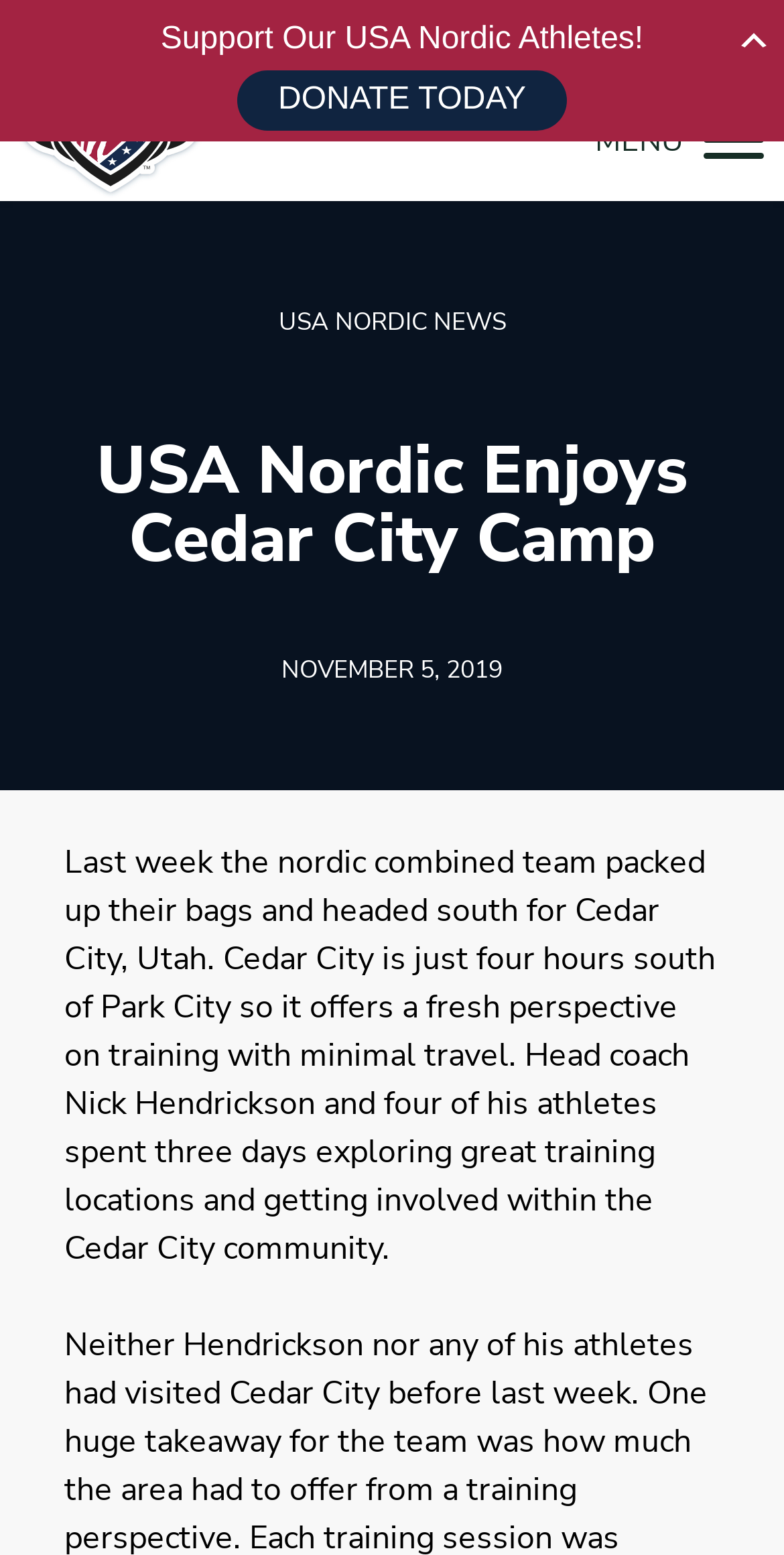Respond to the question below with a single word or phrase: What is the purpose of the button at the top-right corner?

MENU